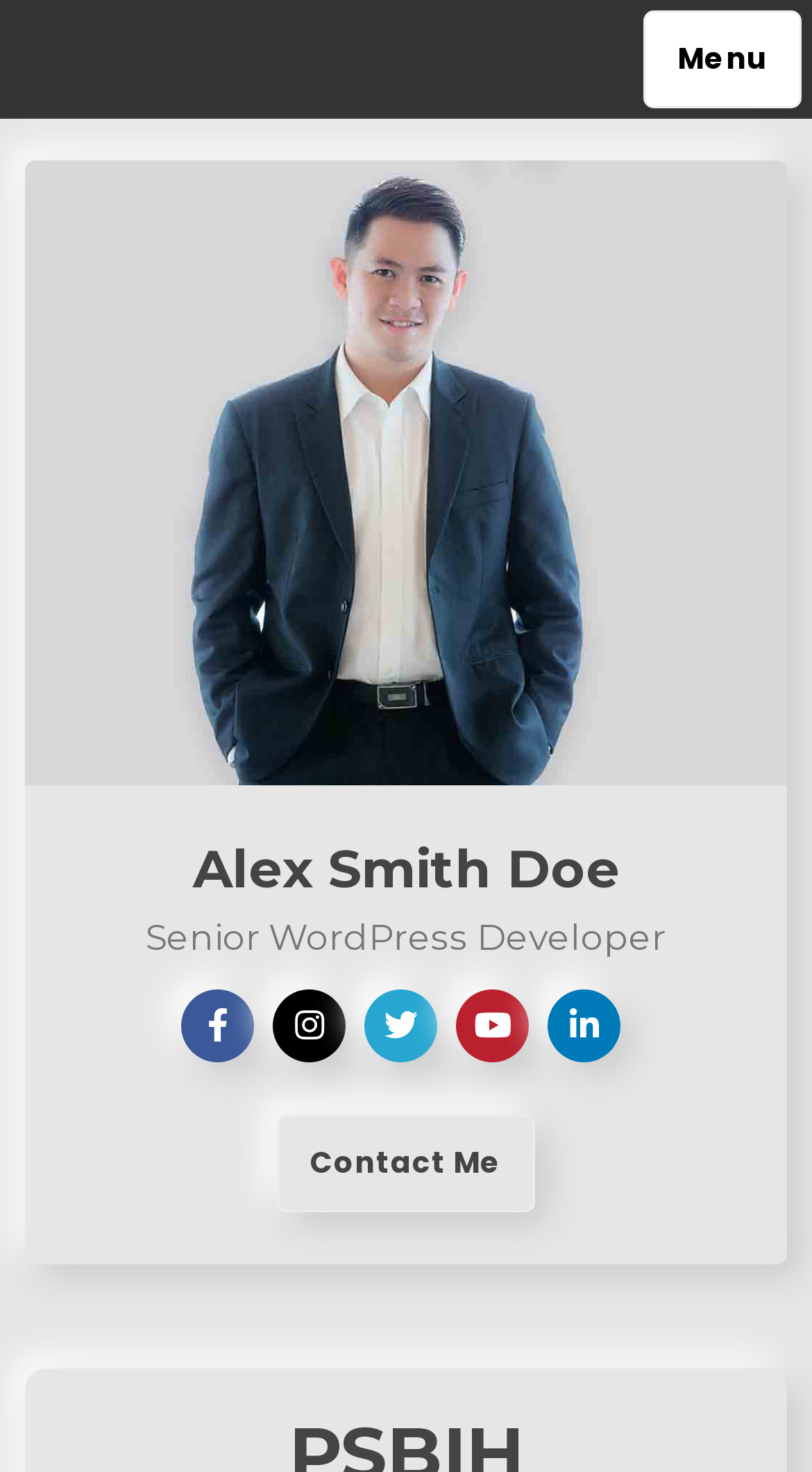Using the provided element description: "Contact Me", determine the bounding box coordinates of the corresponding UI element in the screenshot.

[0.341, 0.758, 0.659, 0.824]